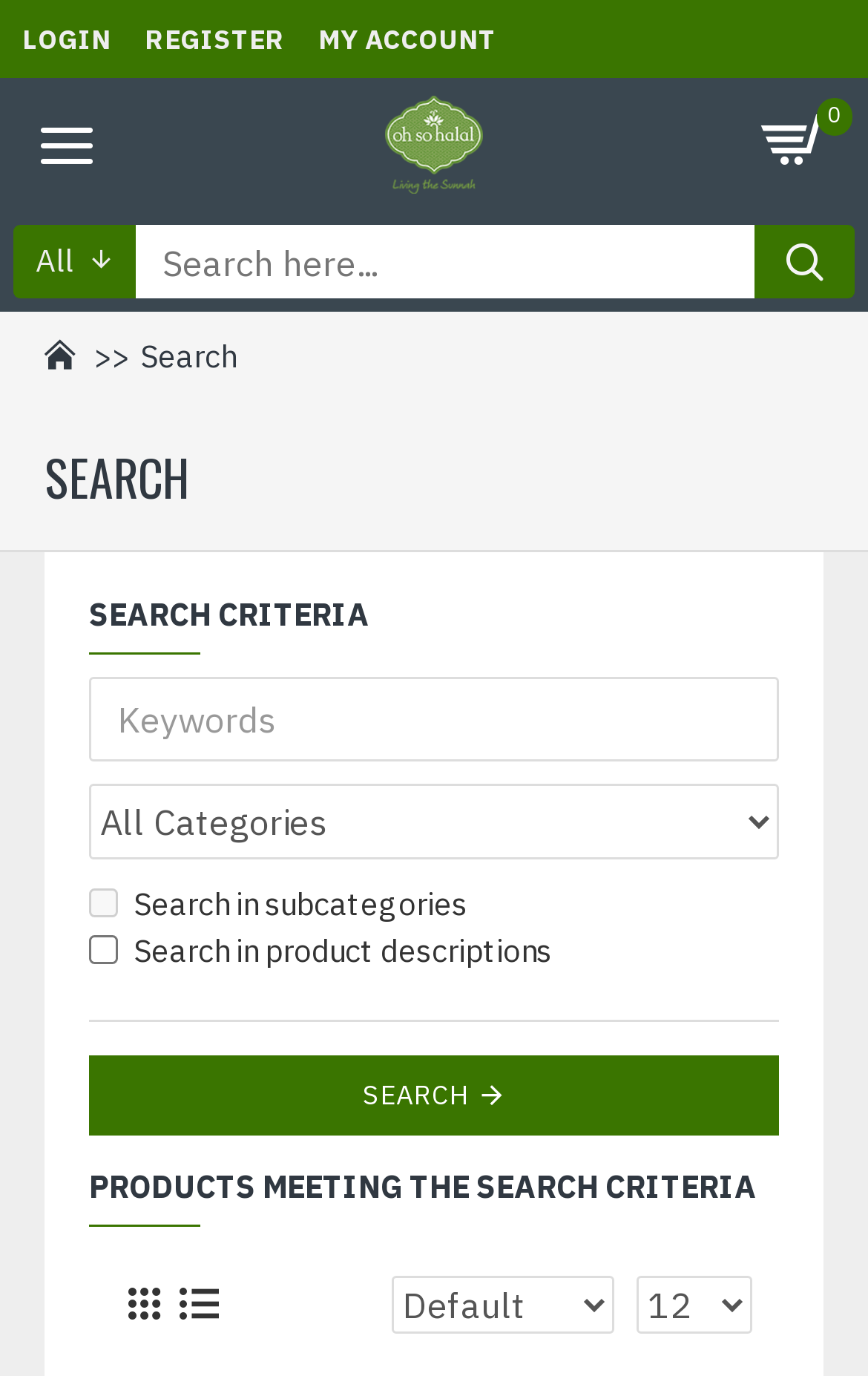What is the function of the '' button?
Based on the screenshot, answer the question with a single word or phrase.

Search